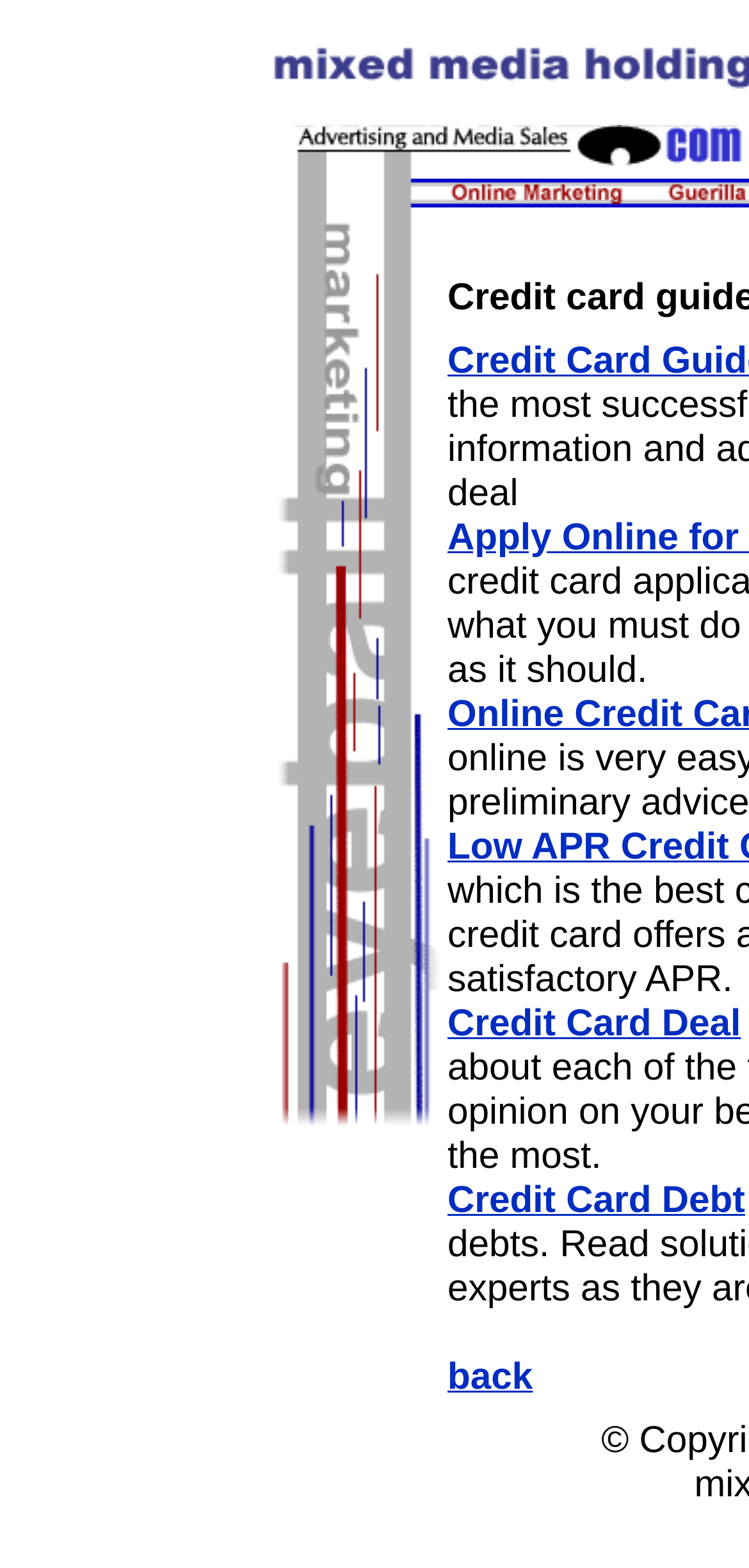Write a detailed summary of the webpage.

The webpage is about Mixed Media Holdings, Inc., an online marketing company. At the top, there are two images with links, positioned side by side, taking up about a third of the screen width each. 

Below these images, there is a table with three rows. The first row contains a single link with an image. The second row has a link with an image, taking up most of the row's width. The third row is divided into two parts: on the left, there is an image, and on the right, there are three links, 'Credit Card Deal', 'Credit Card Debt', and 'back', positioned vertically. 

There are a total of 7 images and 7 links on the page. The links are scattered throughout the table, with some accompanied by images. The overall content of the page seems to be focused on online marketing and related services.